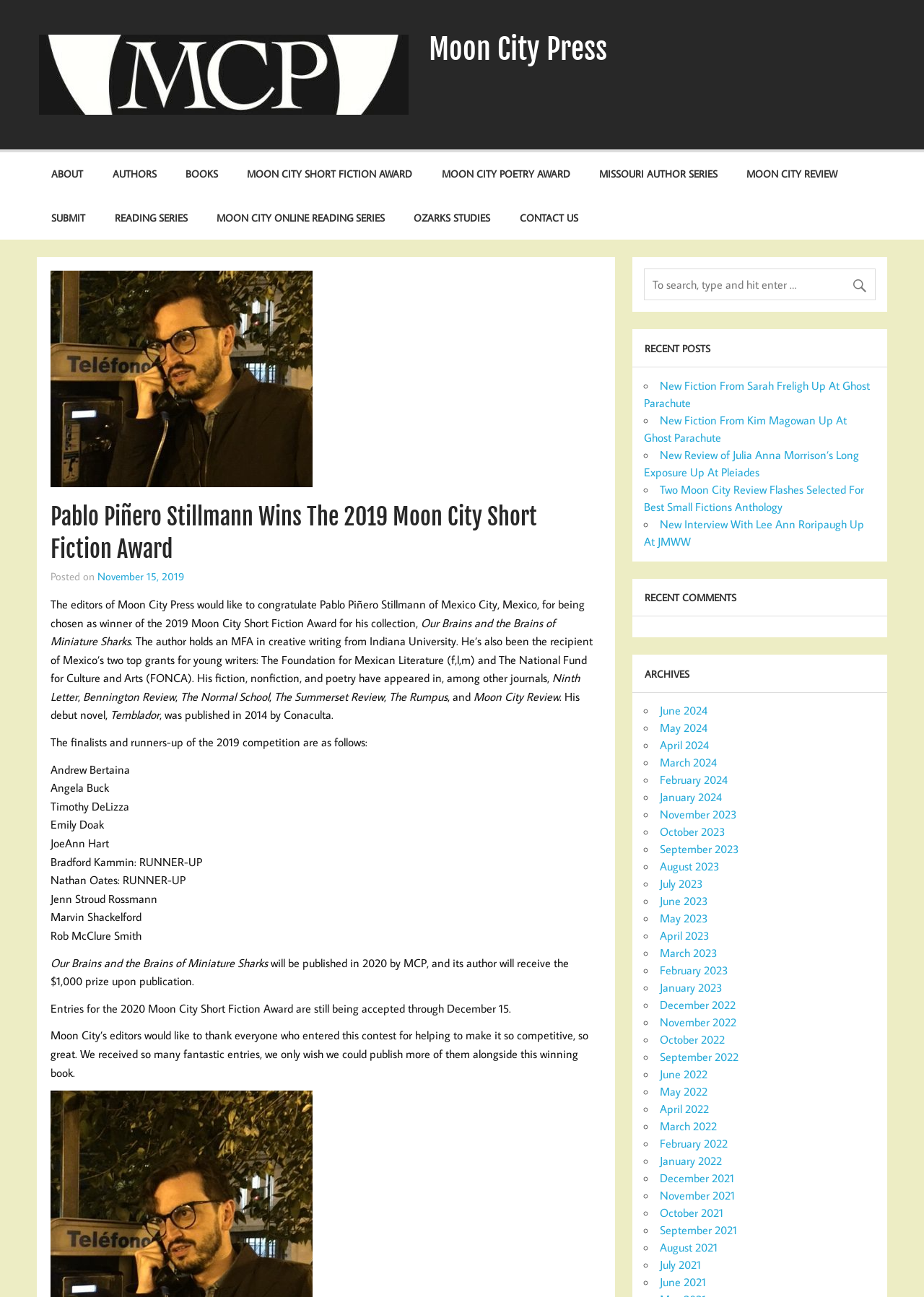Pinpoint the bounding box coordinates of the area that should be clicked to complete the following instruction: "Read recent post about Pablo Piñero Stillmann". The coordinates must be given as four float numbers between 0 and 1, i.e., [left, top, right, bottom].

[0.055, 0.386, 0.65, 0.436]